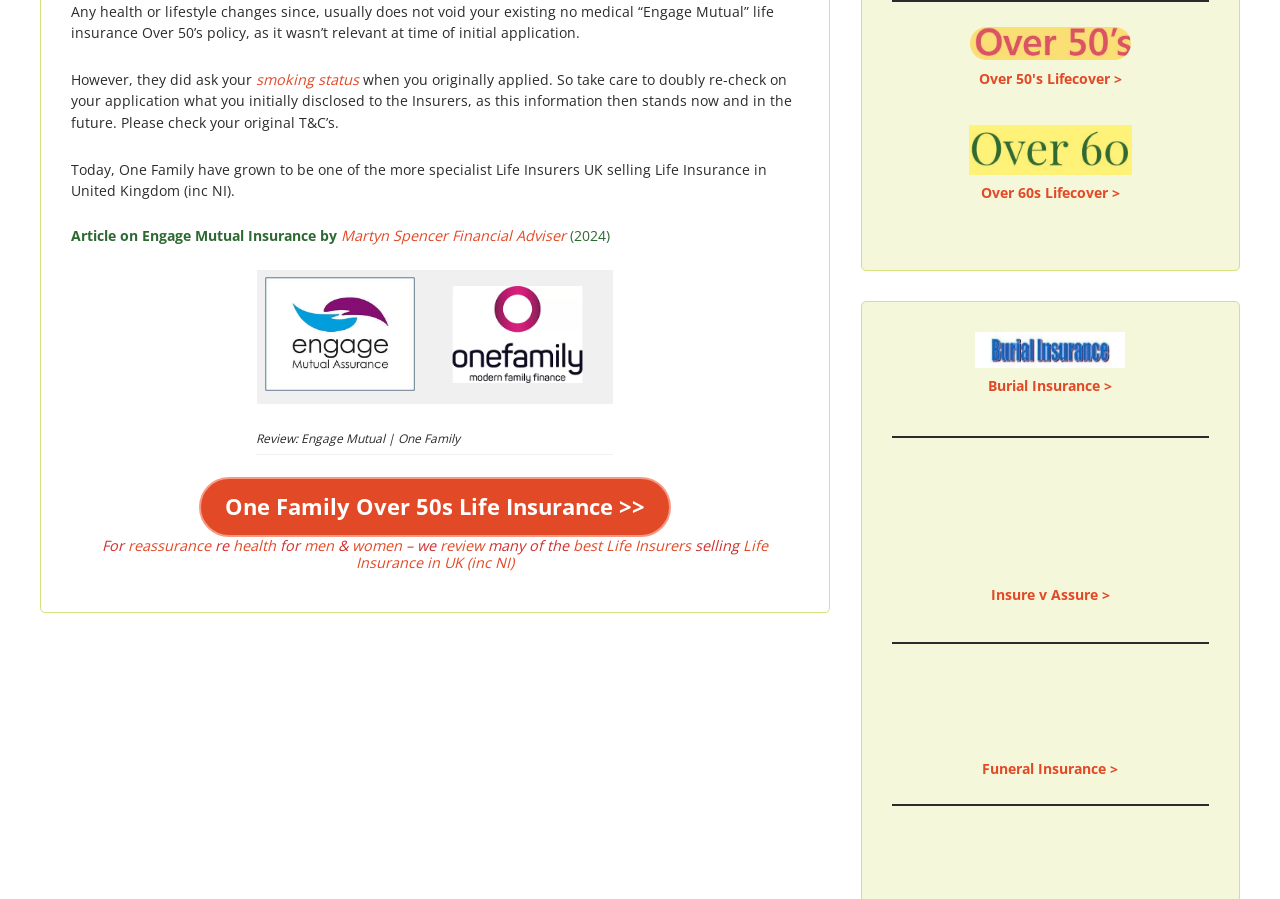Find and indicate the bounding box coordinates of the region you should select to follow the given instruction: "Explore 'UK Over 50's Life cover'".

[0.758, 0.044, 0.883, 0.065]